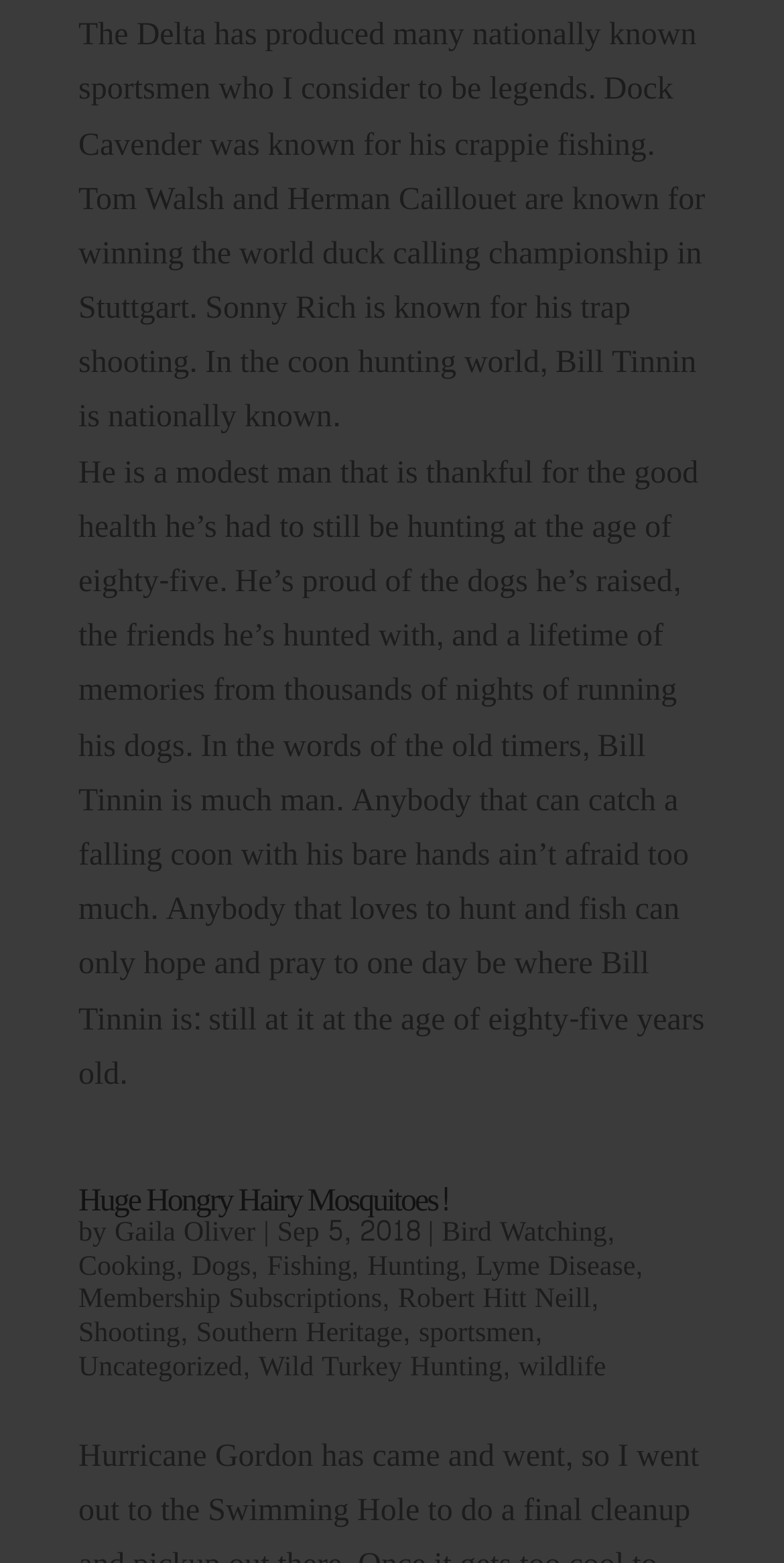What is the topic of the article 'Huge Hongry Hairy Mosquitoes!'?
Look at the webpage screenshot and answer the question with a detailed explanation.

The article title 'Huge Hongry Hairy Mosquitoes!' is mentioned, but the content of the article is not provided, so the topic cannot be determined.